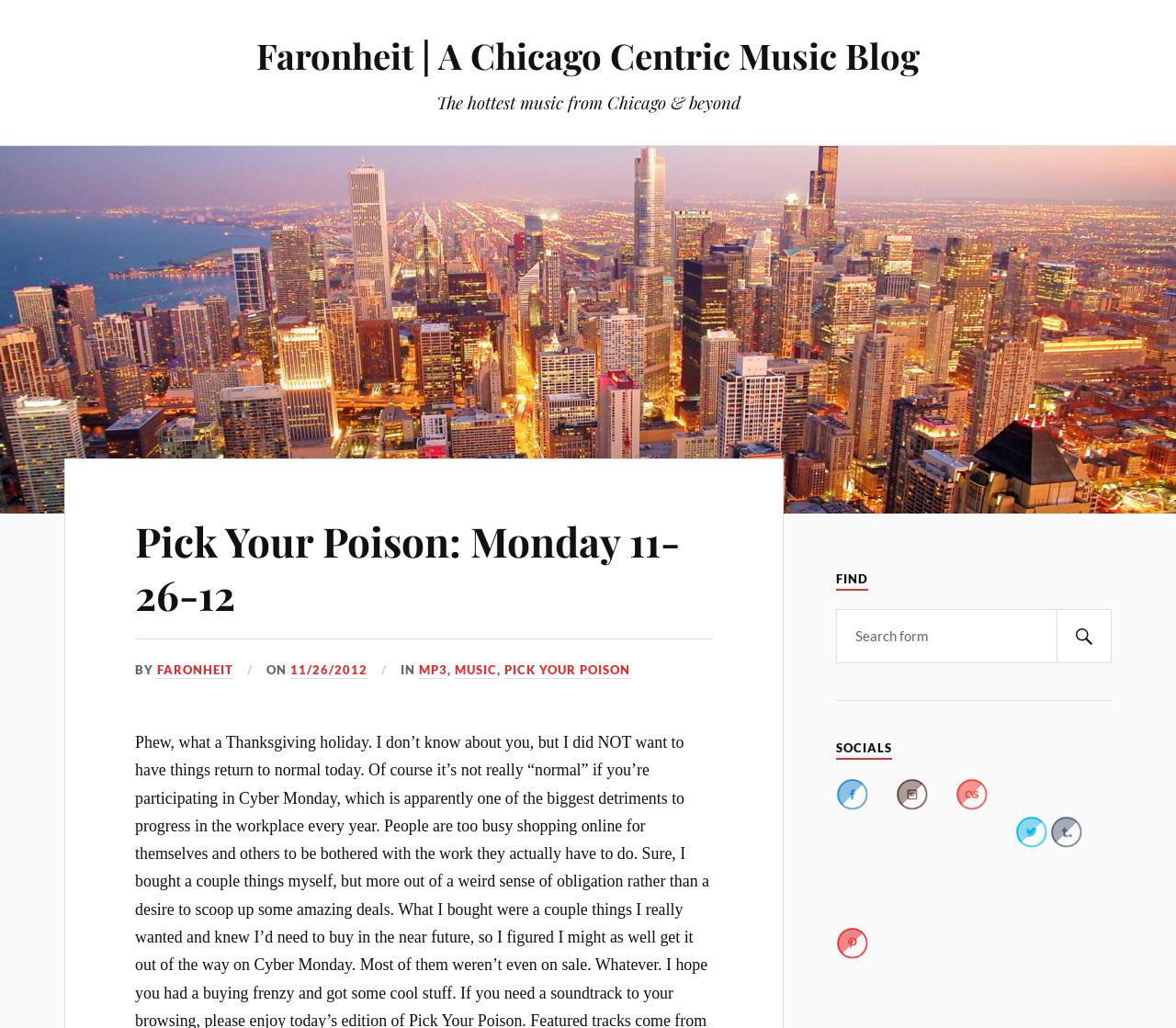Find the bounding box coordinates of the area to click in order to follow the instruction: "Visit the Facebook page".

[0.711, 0.757, 0.738, 0.788]